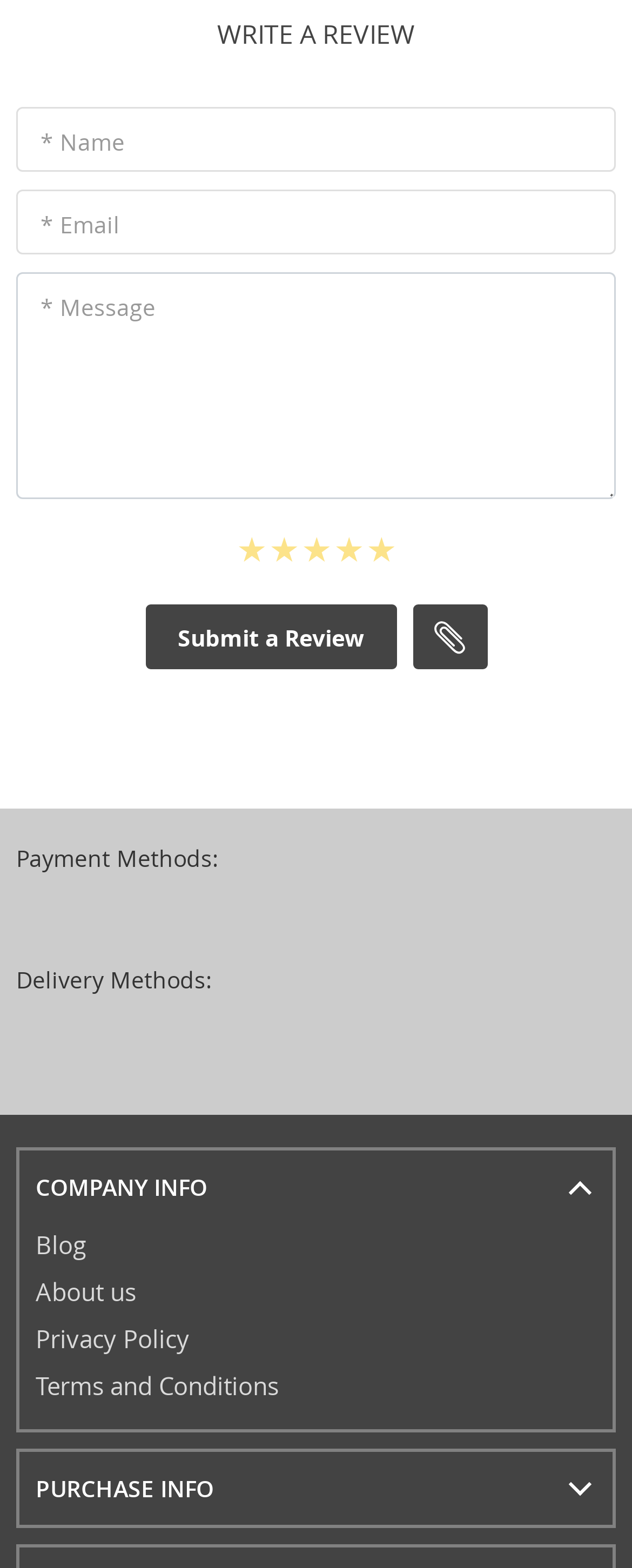Determine the bounding box coordinates of the region I should click to achieve the following instruction: "Enter your name". Ensure the bounding box coordinates are four float numbers between 0 and 1, i.e., [left, top, right, bottom].

[0.026, 0.068, 0.974, 0.11]